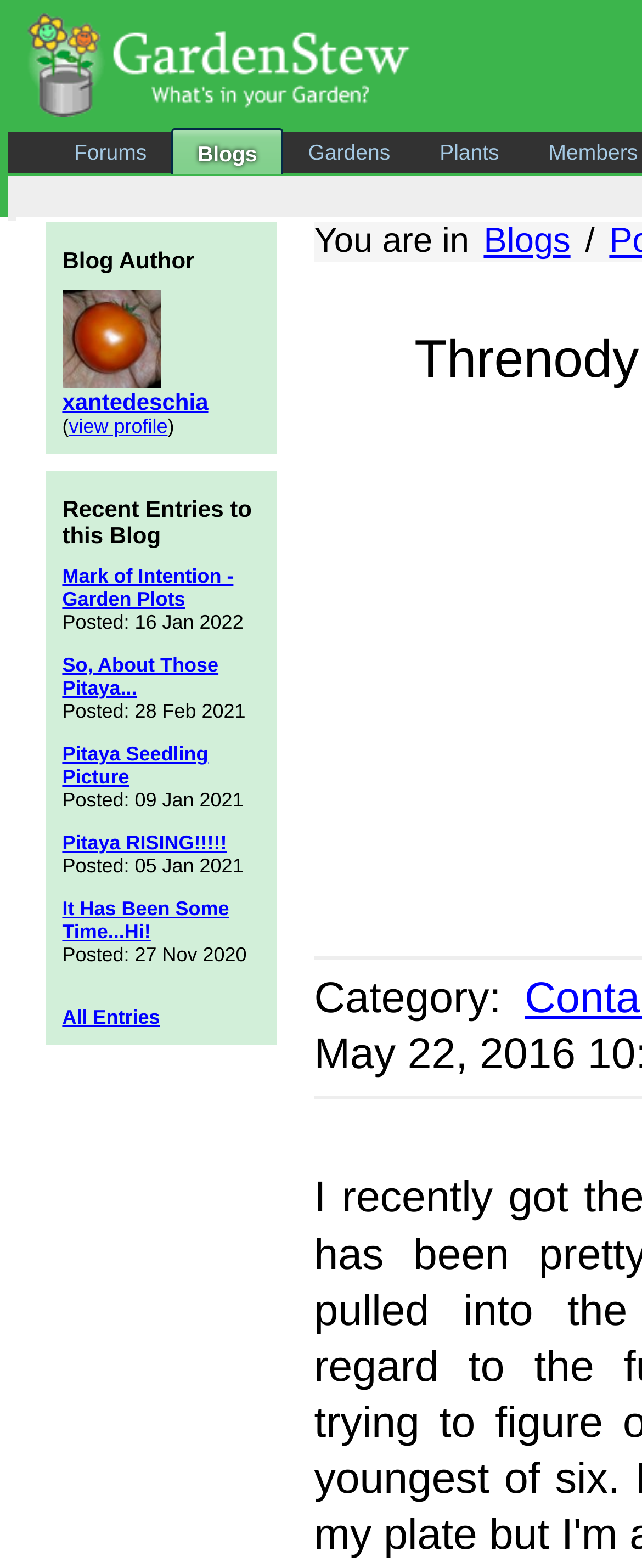Determine the bounding box coordinates of the clickable region to execute the instruction: "view xantedeschia's profile". The coordinates should be four float numbers between 0 and 1, denoted as [left, top, right, bottom].

[0.107, 0.265, 0.261, 0.279]